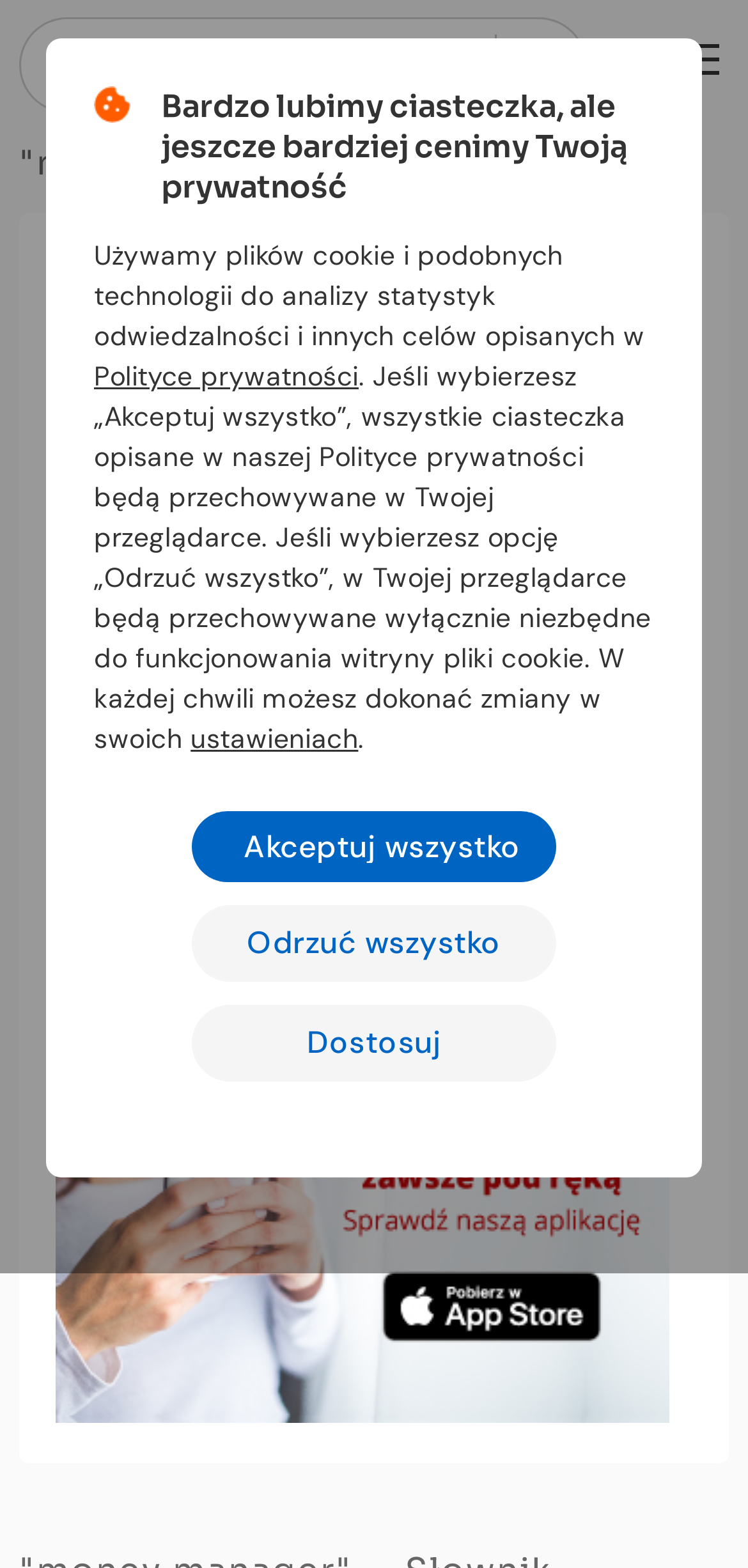Pinpoint the bounding box coordinates of the clickable area needed to execute the instruction: "Search for a term". The coordinates should be specified as four float numbers between 0 and 1, i.e., [left, top, right, bottom].

[0.026, 0.011, 0.785, 0.072]